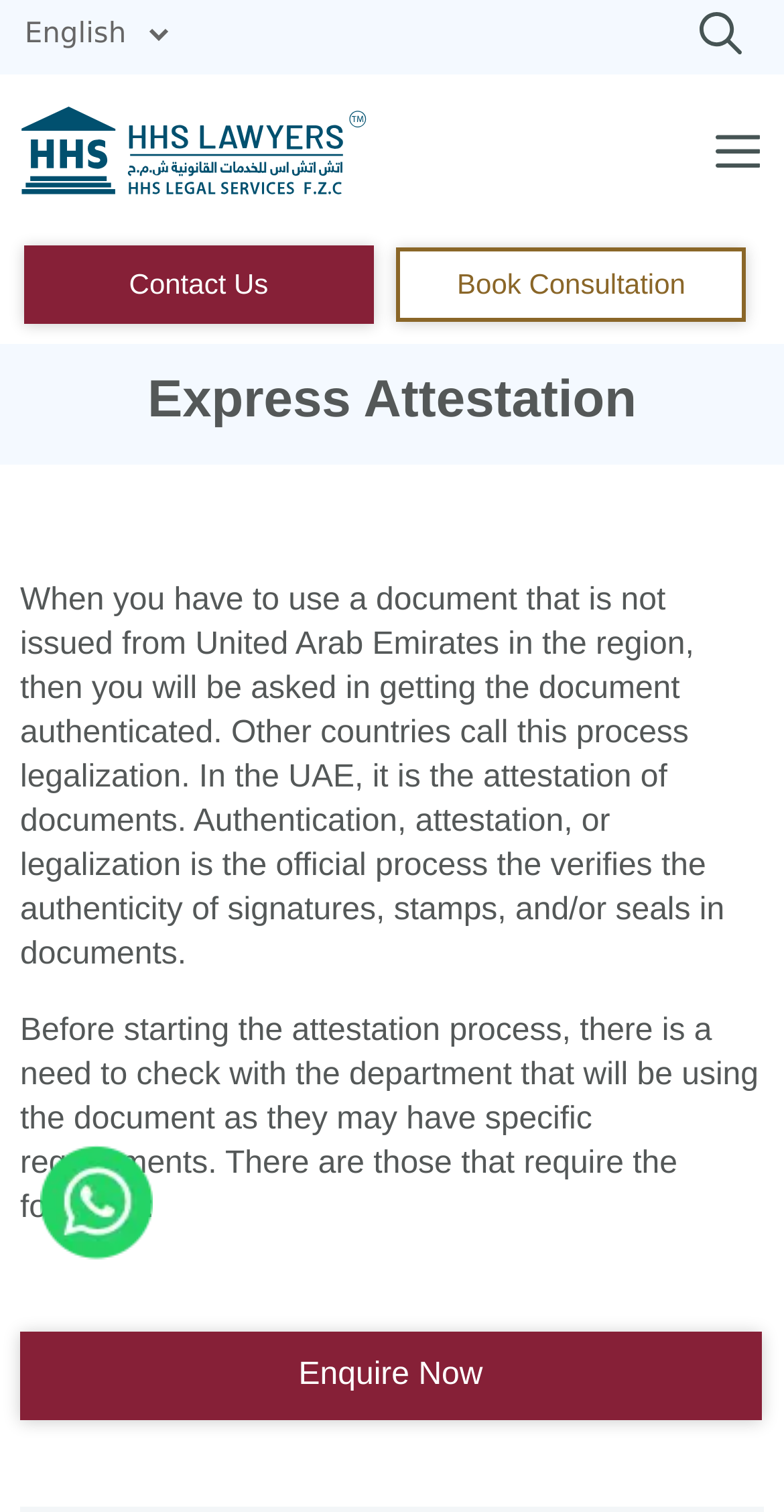What is the purpose of express attestation?
Refer to the image and provide a one-word or short phrase answer.

Authentication